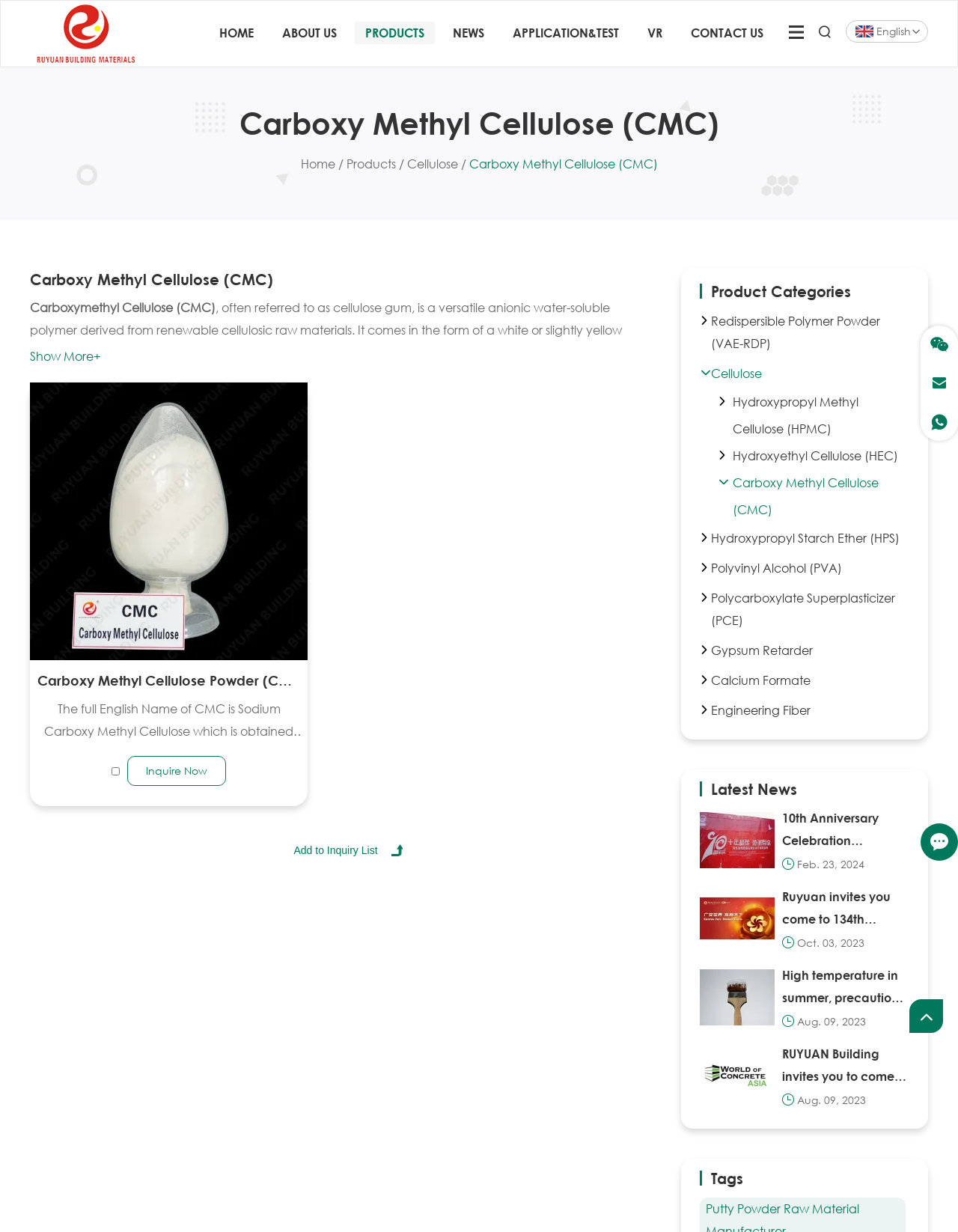What is the company name?
Using the information presented in the image, please offer a detailed response to the question.

The company name can be found in the top-left corner of the webpage, where it is written as 'Hebei Ruyuan Building Material Co., Ltd.' in a link format.